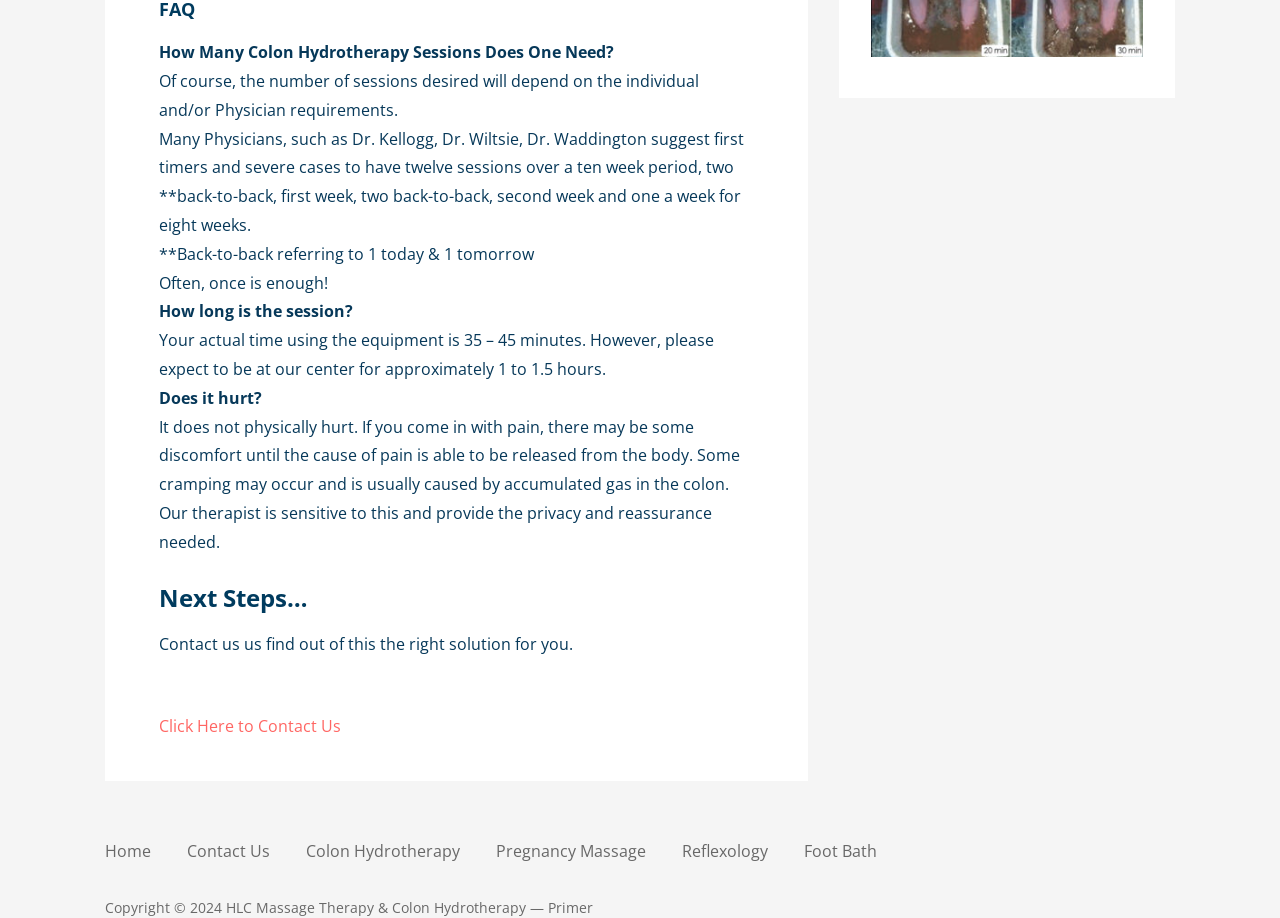How long does a colon hydrotherapy session take?
Using the screenshot, give a one-word or short phrase answer.

35-45 minutes